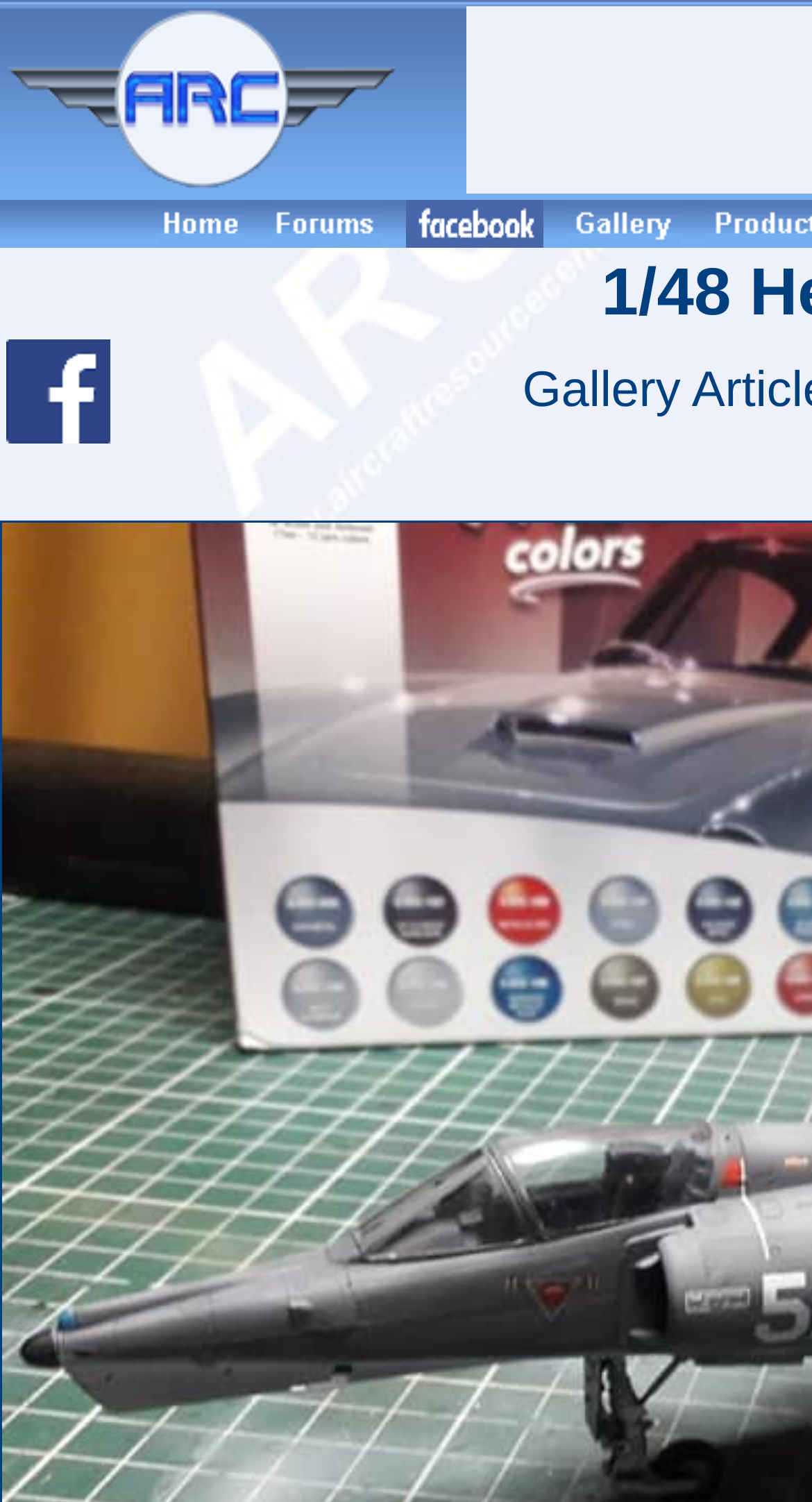Use a single word or phrase to respond to the question:
How many images are on this webpage?

7